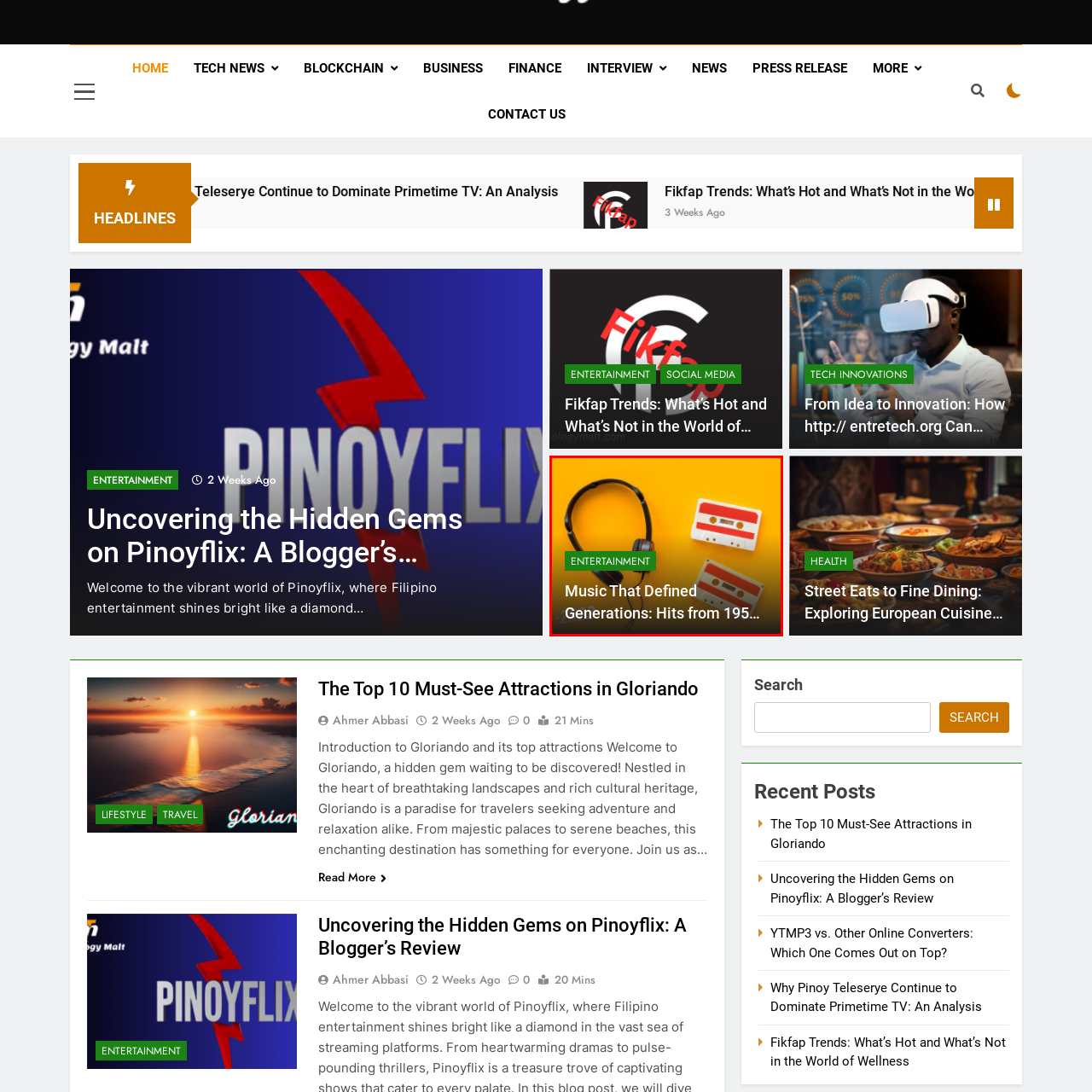What is the theme of the visual composition?
Carefully examine the image highlighted by the red bounding box and provide a detailed answer to the question.

The theme of the visual composition is music because the caption states that the image celebrates 'the evolution of music and its enduring impact on culture' and features a title that includes the phrase 'Music That Defined Generations'.